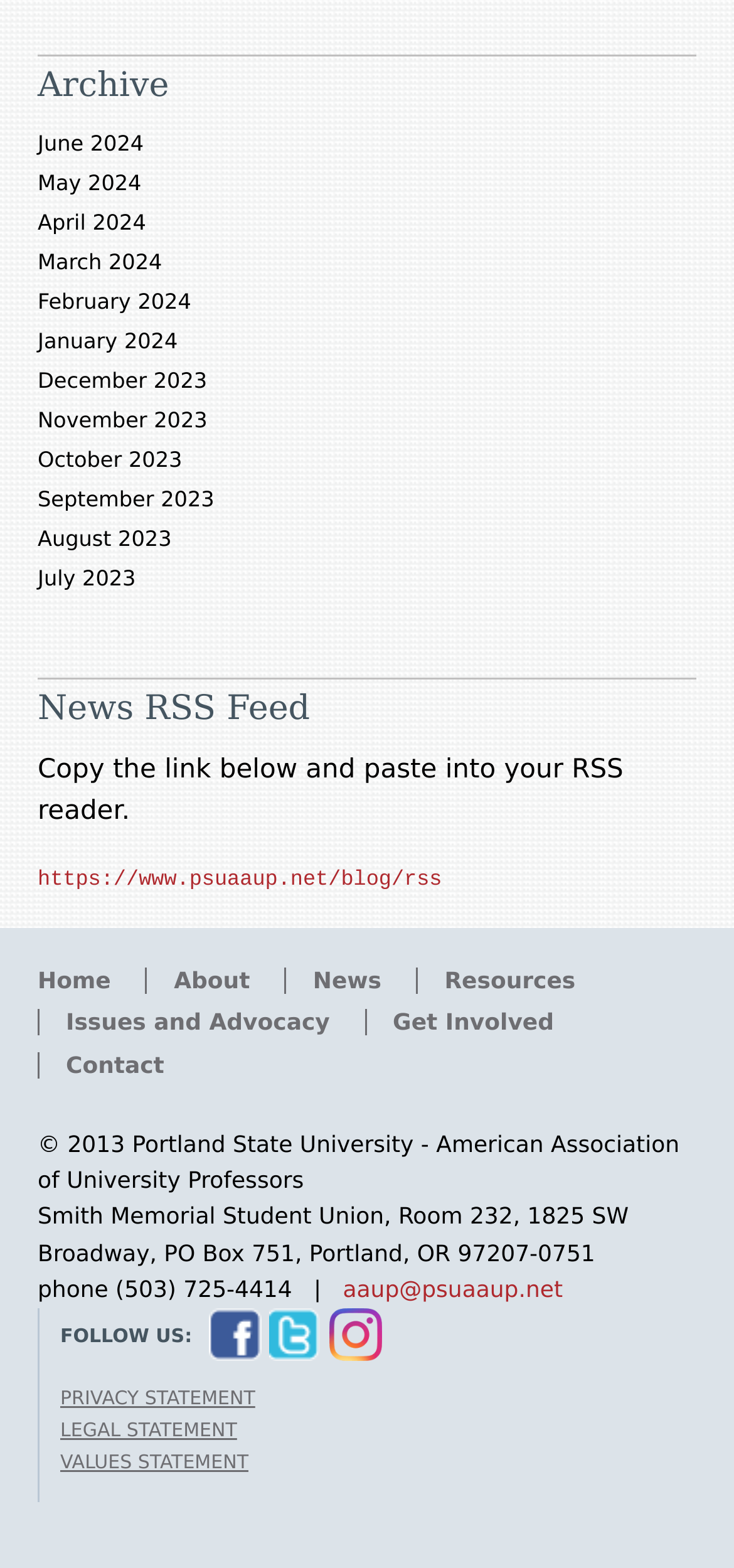Can you specify the bounding box coordinates of the area that needs to be clicked to fulfill the following instruction: "Go to the 'News' page"?

[0.39, 0.617, 0.556, 0.634]